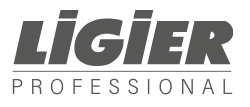Break down the image and describe each part extensively.

The image features the logo of "Ligier Professional," prominently displayed in a modern and clean font. The word "LIGIER" is styled in bold letters, emphasizing the brand's name, while "PROFESSIONAL" is presented in a lighter weight, enhancing a professional appearance. This logo represents a brand committed to providing electric vehicles, aligning with their dedication to innovation and sustainability. The overall design is simple yet impactful, making it a recognizable symbol in the electric vehicle market.